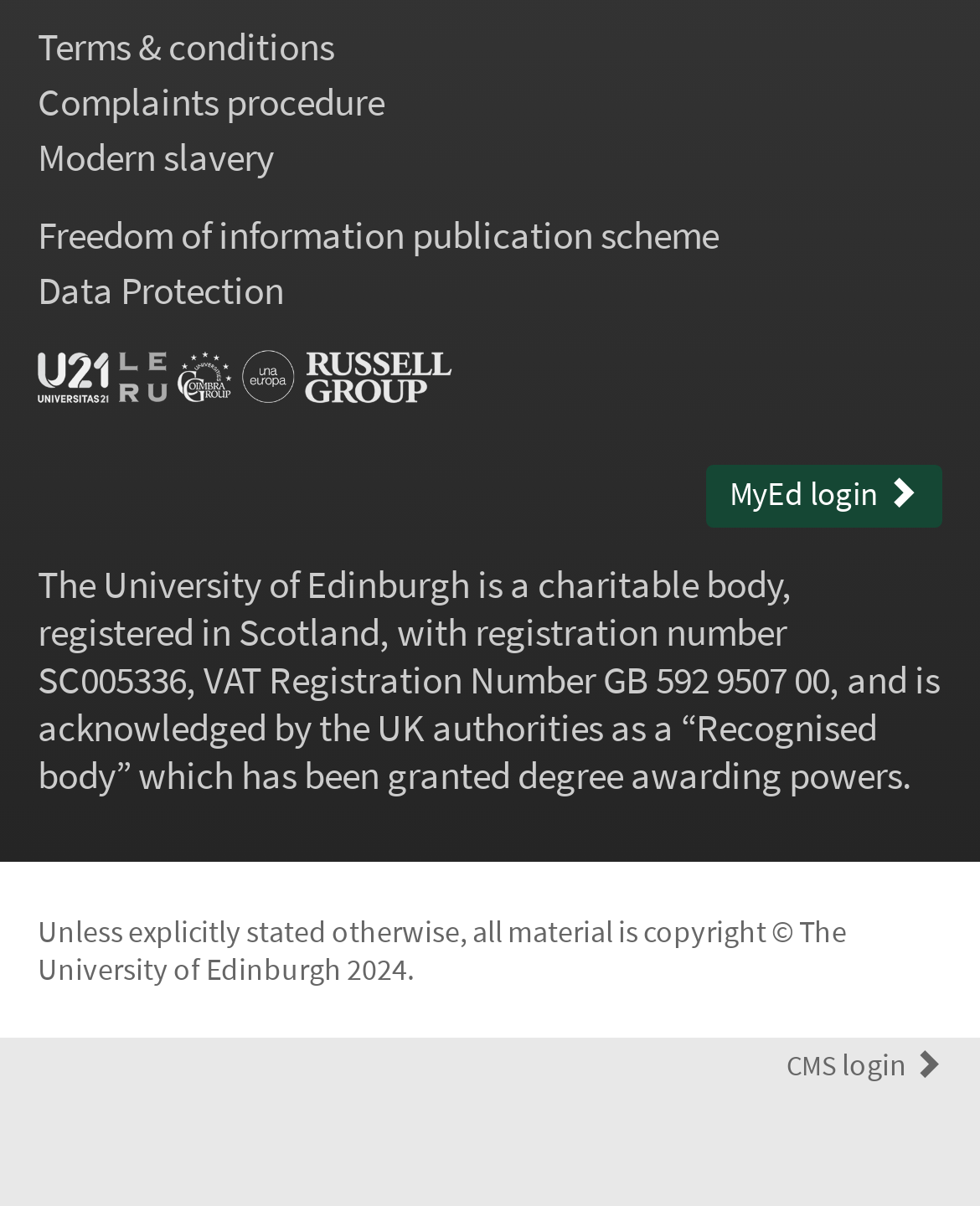Show me the bounding box coordinates of the clickable region to achieve the task as per the instruction: "Login to MyEd".

[0.72, 0.385, 0.962, 0.438]